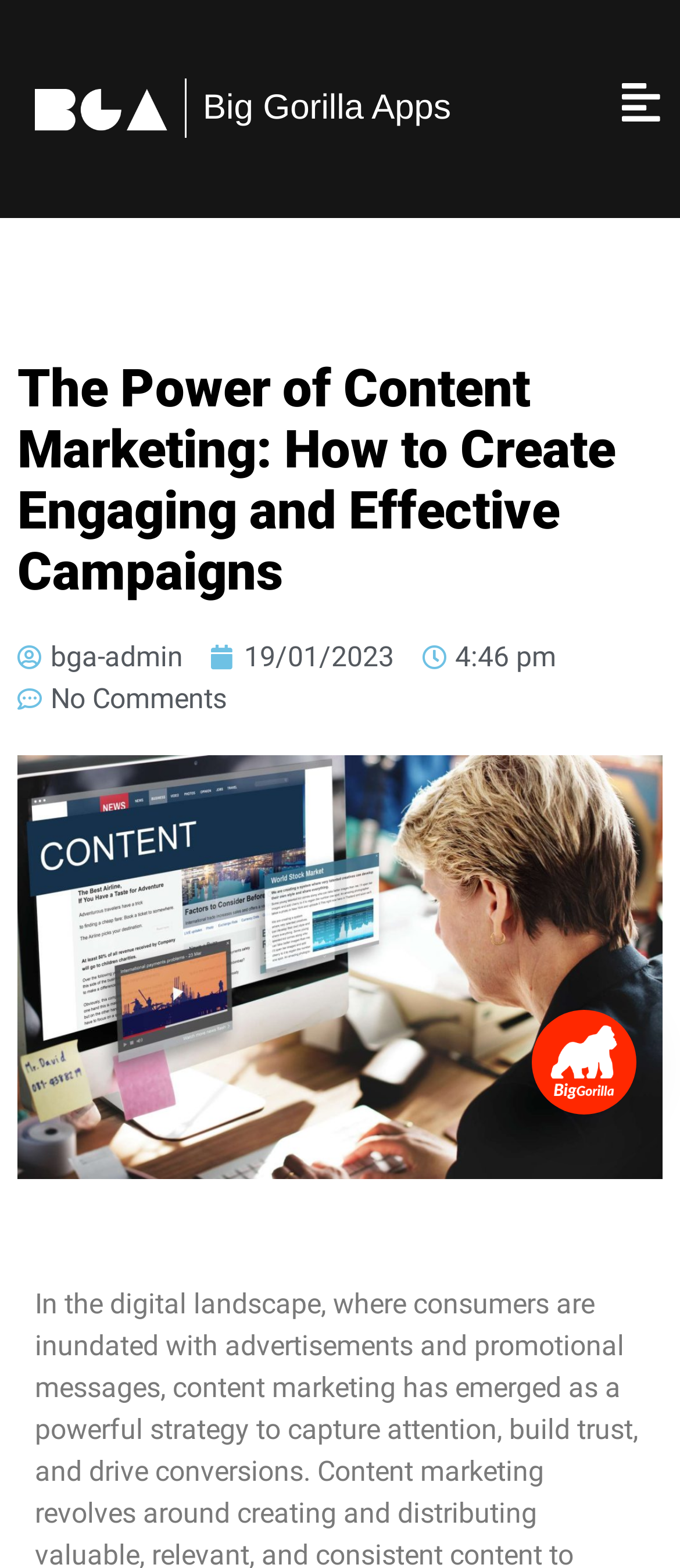Given the element description, predict the bounding box coordinates in the format (top-left x, top-left y, bottom-right x, bottom-right y), using floating point numbers between 0 and 1: 19/01/2023

[0.31, 0.405, 0.579, 0.432]